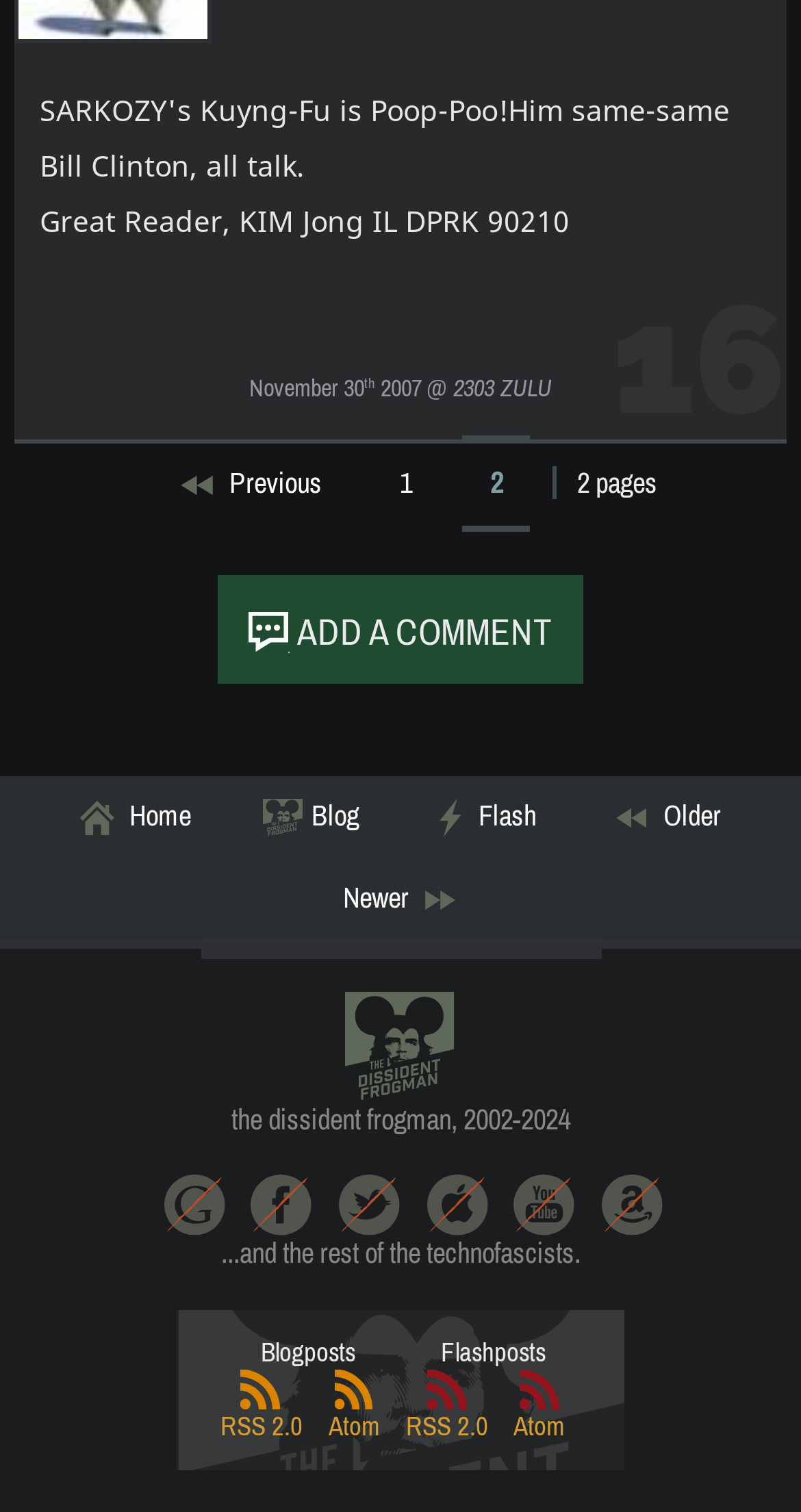Please determine the bounding box coordinates for the element that should be clicked to follow these instructions: "go to previous page".

[0.179, 0.293, 0.446, 0.347]